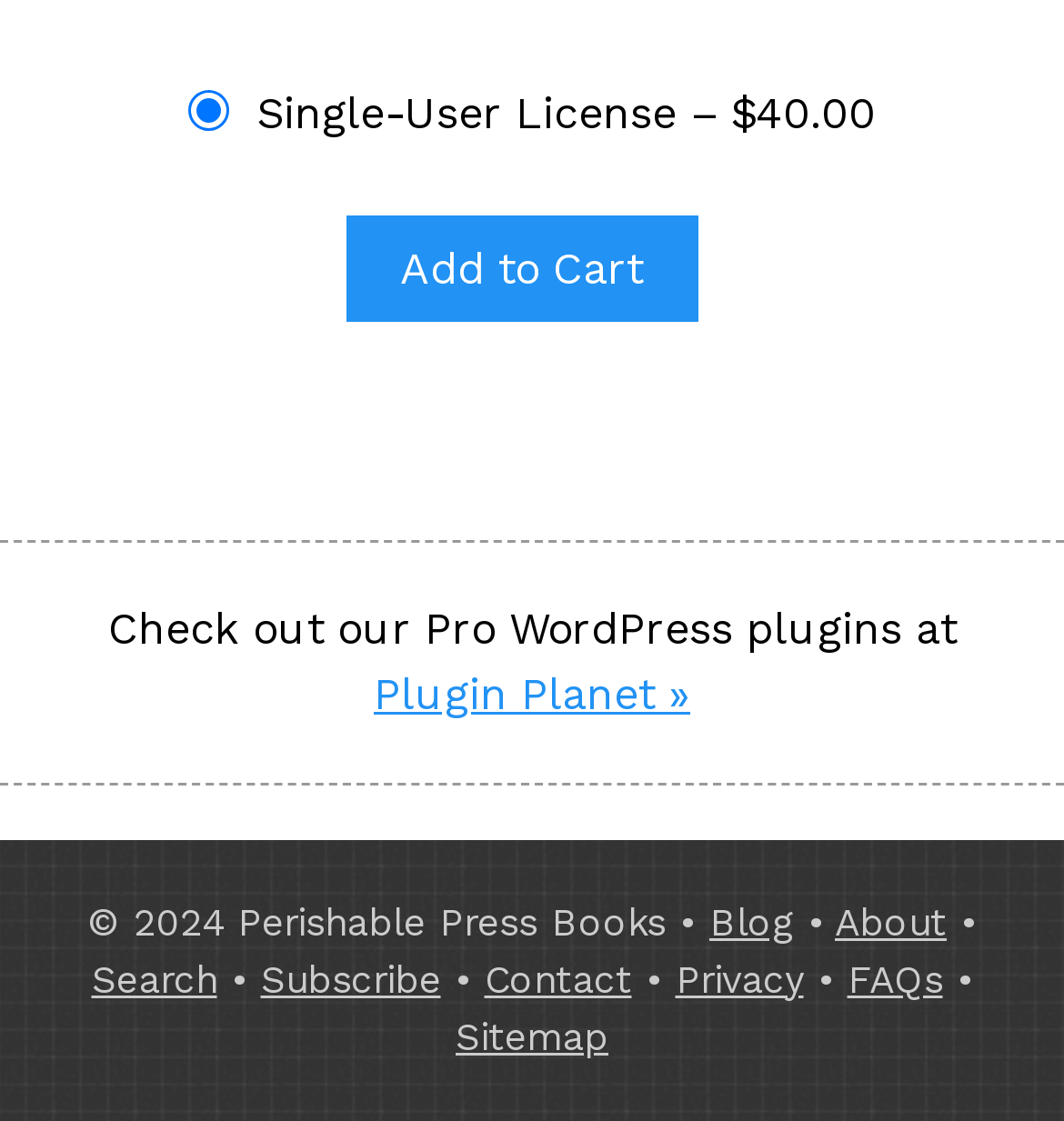Please identify the coordinates of the bounding box that should be clicked to fulfill this instruction: "Select the Single-User License option".

[0.177, 0.081, 0.215, 0.117]